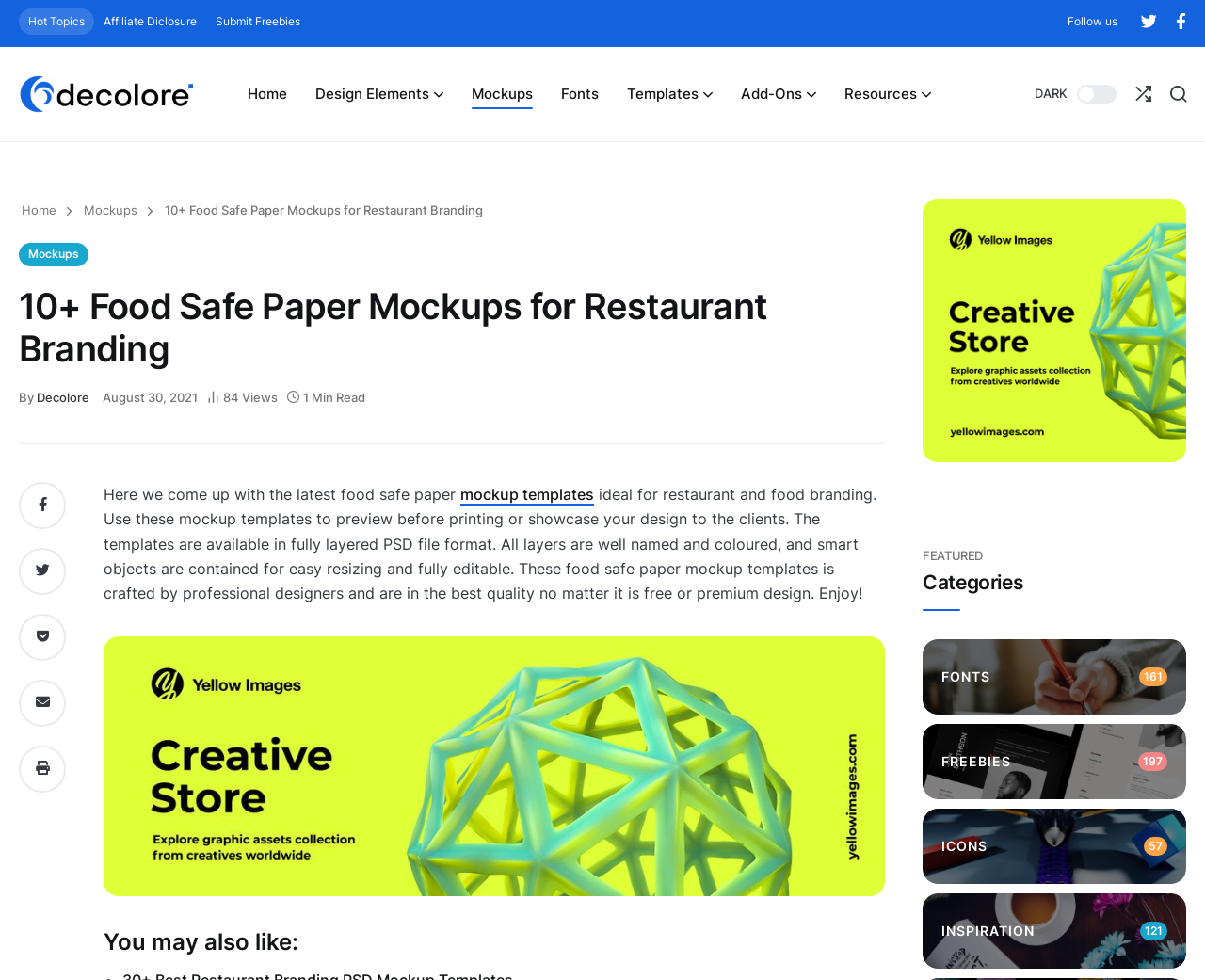What is the purpose of the mockup templates?
Please provide a single word or phrase answer based on the image.

Preview before printing or showcase design